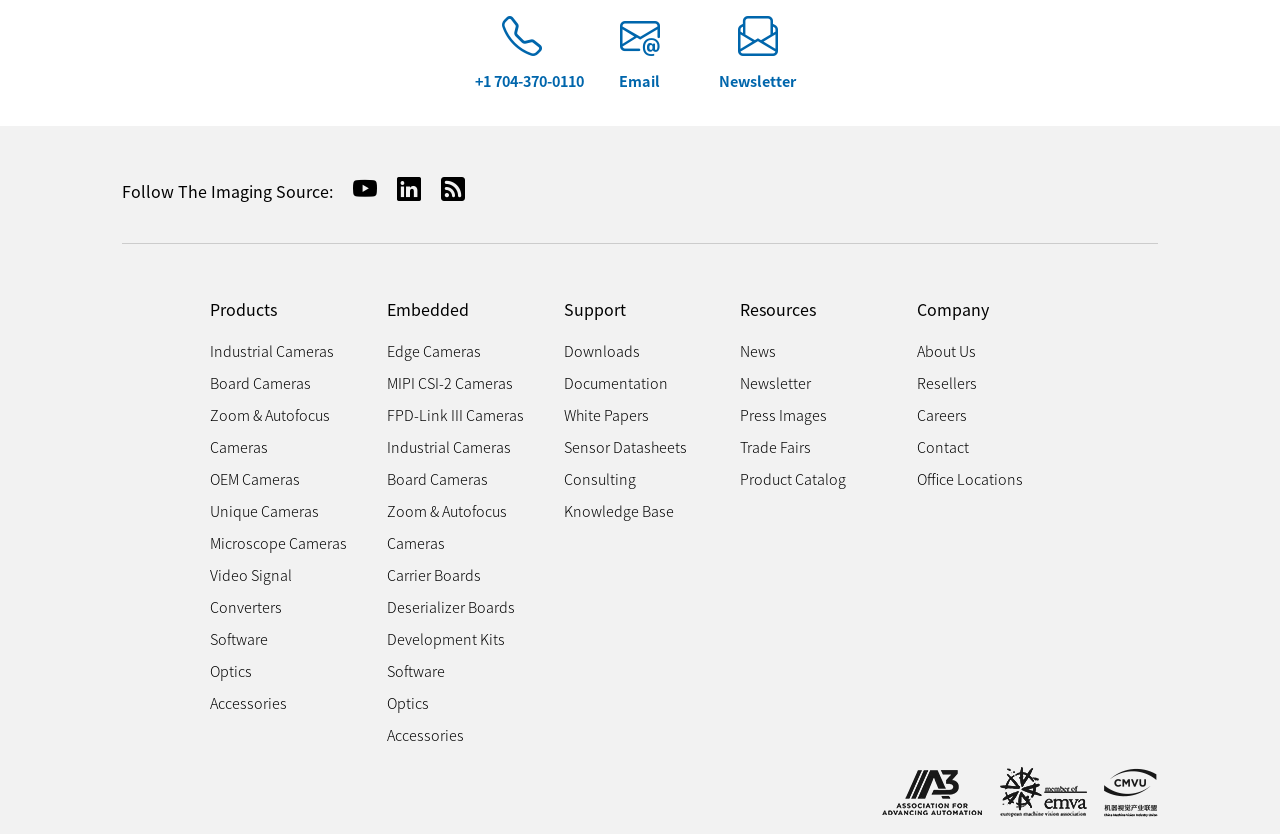Please find the bounding box coordinates of the element that must be clicked to perform the given instruction: "Learn about the company". The coordinates should be four float numbers from 0 to 1, i.e., [left, top, right, bottom].

[0.716, 0.36, 0.773, 0.383]